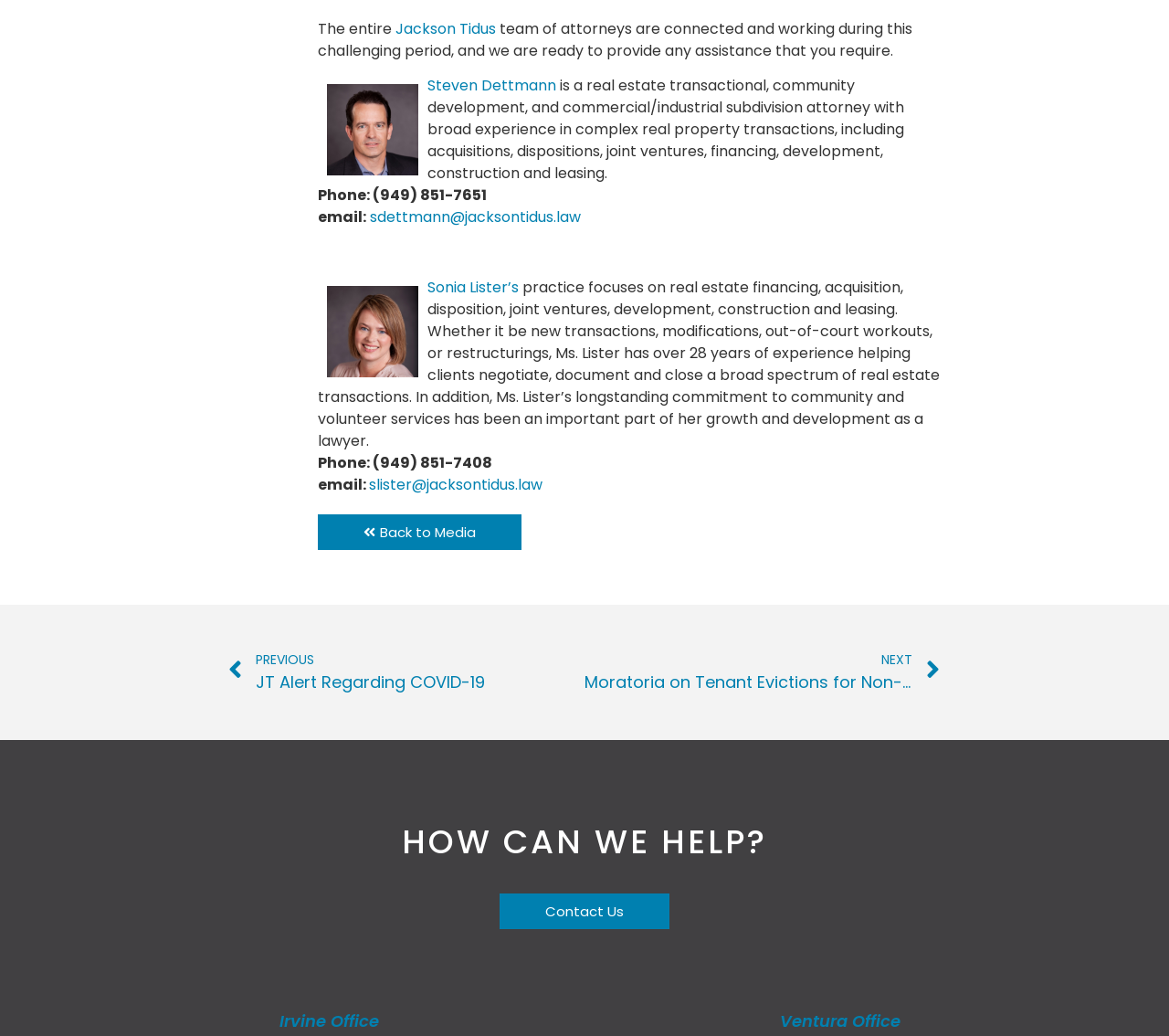Provide your answer in a single word or phrase: 
What is the purpose of the 'HOW CAN WE HELP?' section?

Contact information